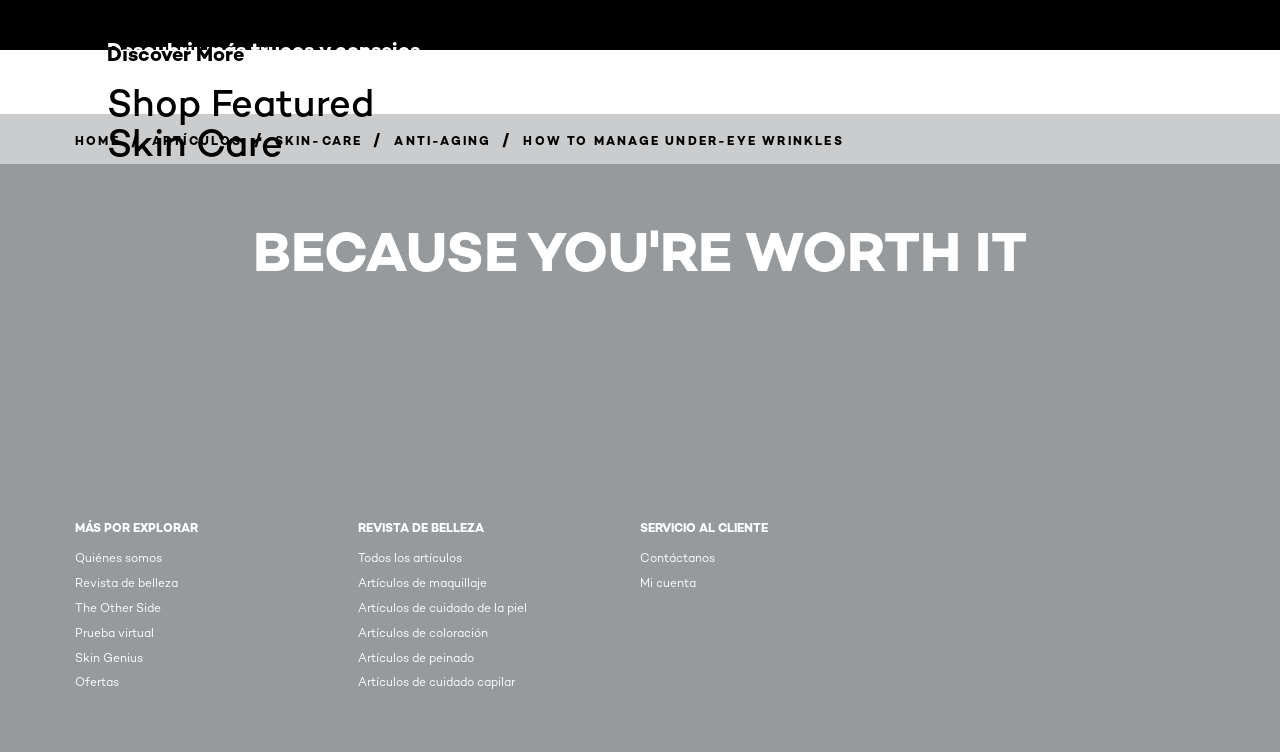Locate the bounding box coordinates of the clickable area needed to fulfill the instruction: "Click on 'VER TODOS LOS ARTÍCULOS'".

[0.083, 0.087, 0.216, 0.104]